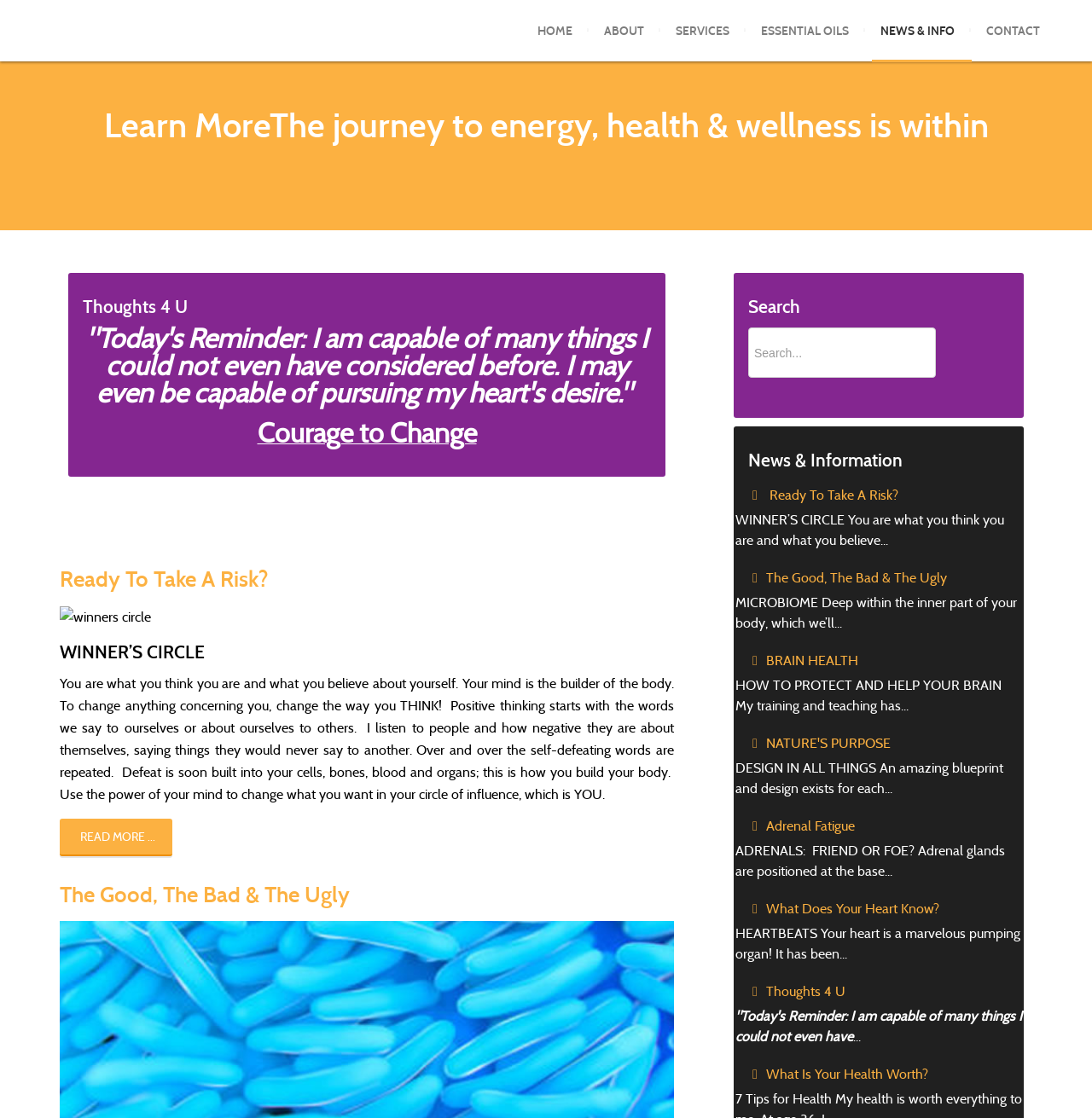How many links are there in the top navigation menu?
Give a one-word or short-phrase answer derived from the screenshot.

6